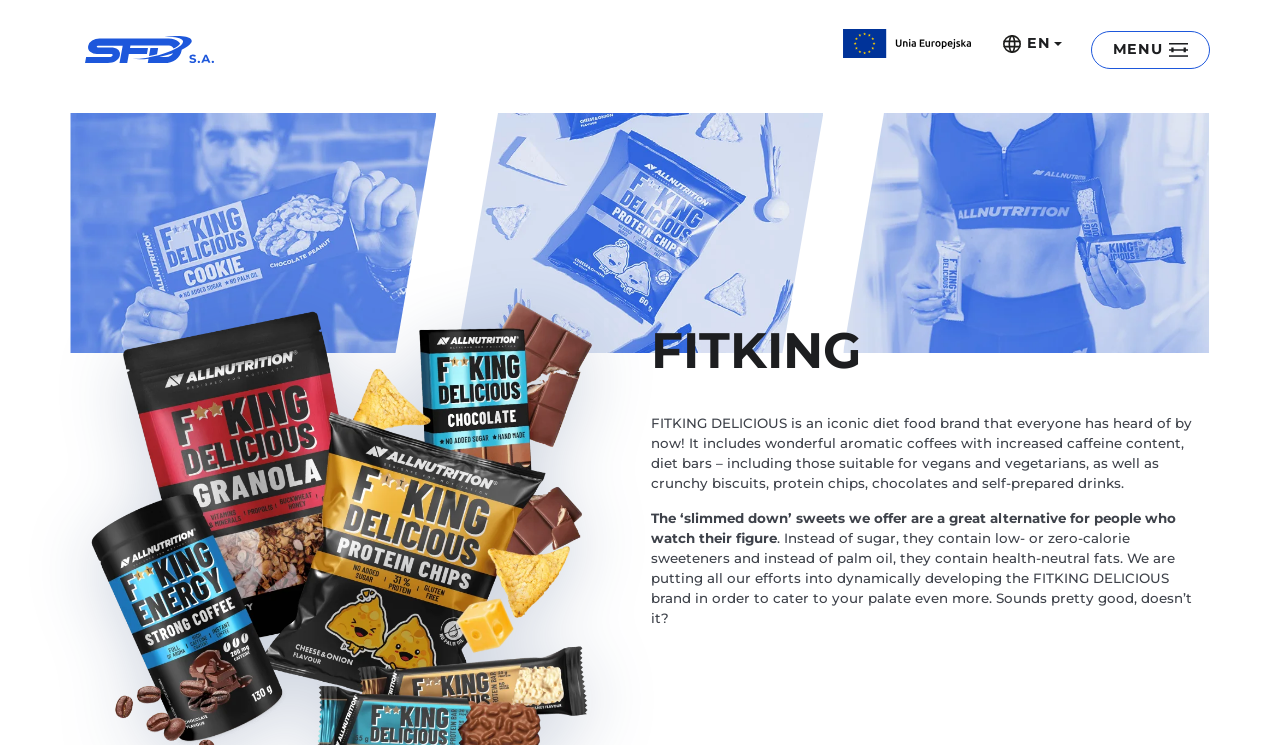Craft a detailed narrative of the webpage's structure and content.

The webpage is about FITKING DELICIOUS, an iconic diet food brand. At the top left, there is a link to "SFD SA" accompanied by a small image. To the right of this, there is a link to "MENU" with a small icon. Further to the right, there is a link to "Unia Europejska" with a small image. Next to this, there is a language selection button "Lang EN" with a small flag icon.

Below these links, there are three large images arranged horizontally across the page, taking up most of the width.

In the center of the page, there is a large heading "FITKING" followed by a paragraph of text that describes the brand and its products, including aromatic coffees, diet bars, biscuits, protein chips, chocolates, and self-prepared drinks. The text also highlights the brand's focus on using low- or zero-calorie sweeteners and health-neutral fats instead of sugar and palm oil.

Below this, there are two more paragraphs of text that continue to describe the brand's products and mission, emphasizing their efforts to cater to customers' tastes and preferences.